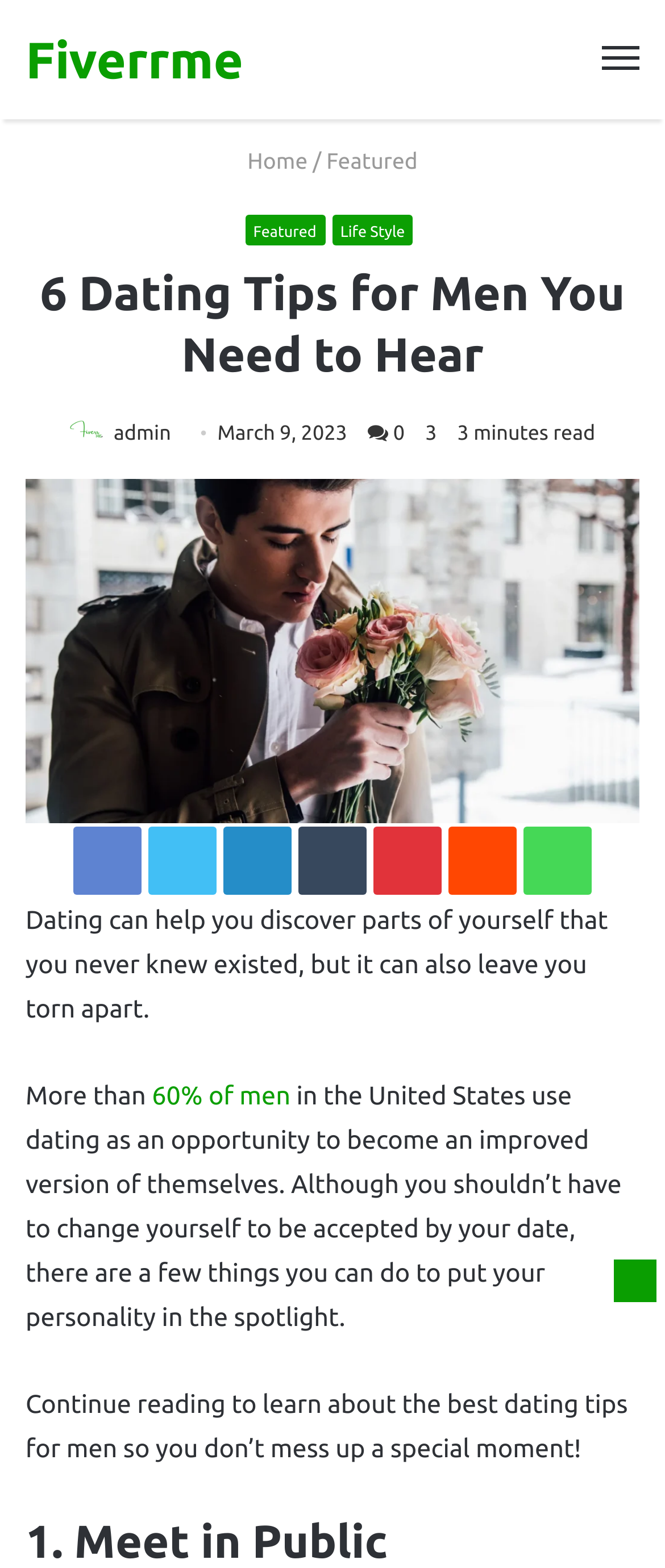Can you specify the bounding box coordinates of the area that needs to be clicked to fulfill the following instruction: "Click on the 'Menu' link"?

[0.905, 0.022, 0.962, 0.054]